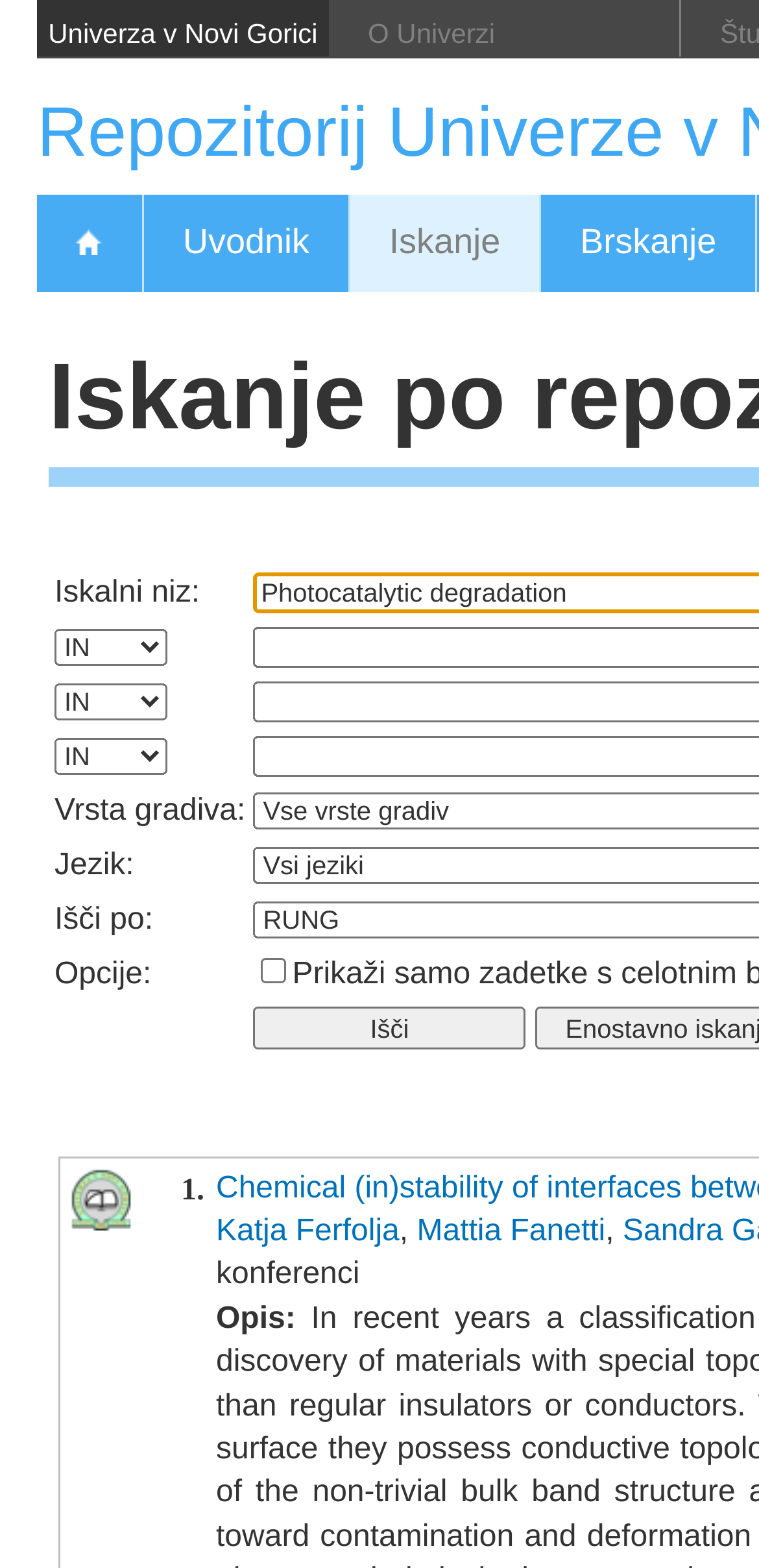Please determine the bounding box coordinates of the element to click in order to execute the following instruction: "Select an option from the first dropdown menu". The coordinates should be four float numbers between 0 and 1, specified as [left, top, right, bottom].

[0.072, 0.401, 0.221, 0.424]